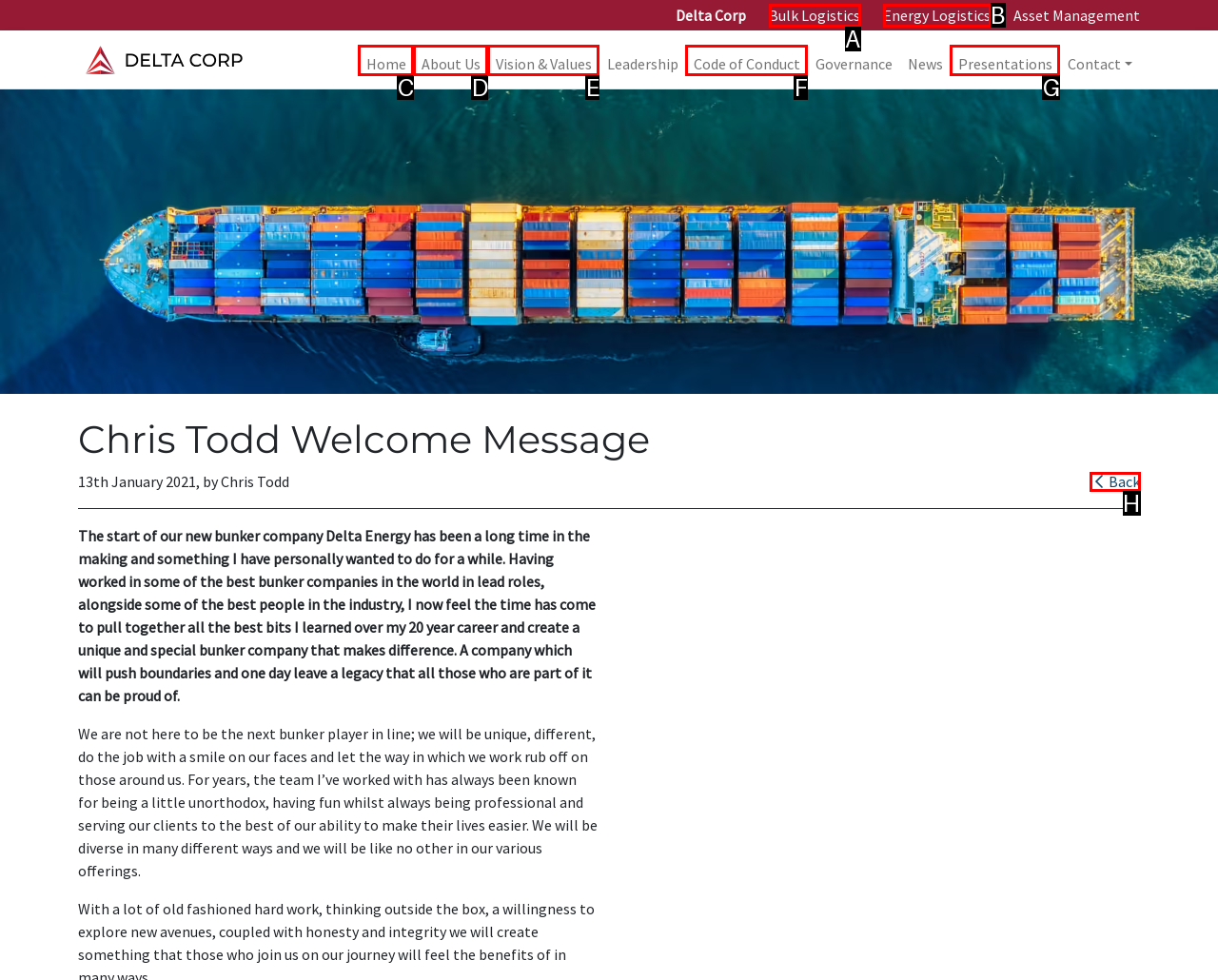Find the option that matches this description: Back
Provide the corresponding letter directly.

H